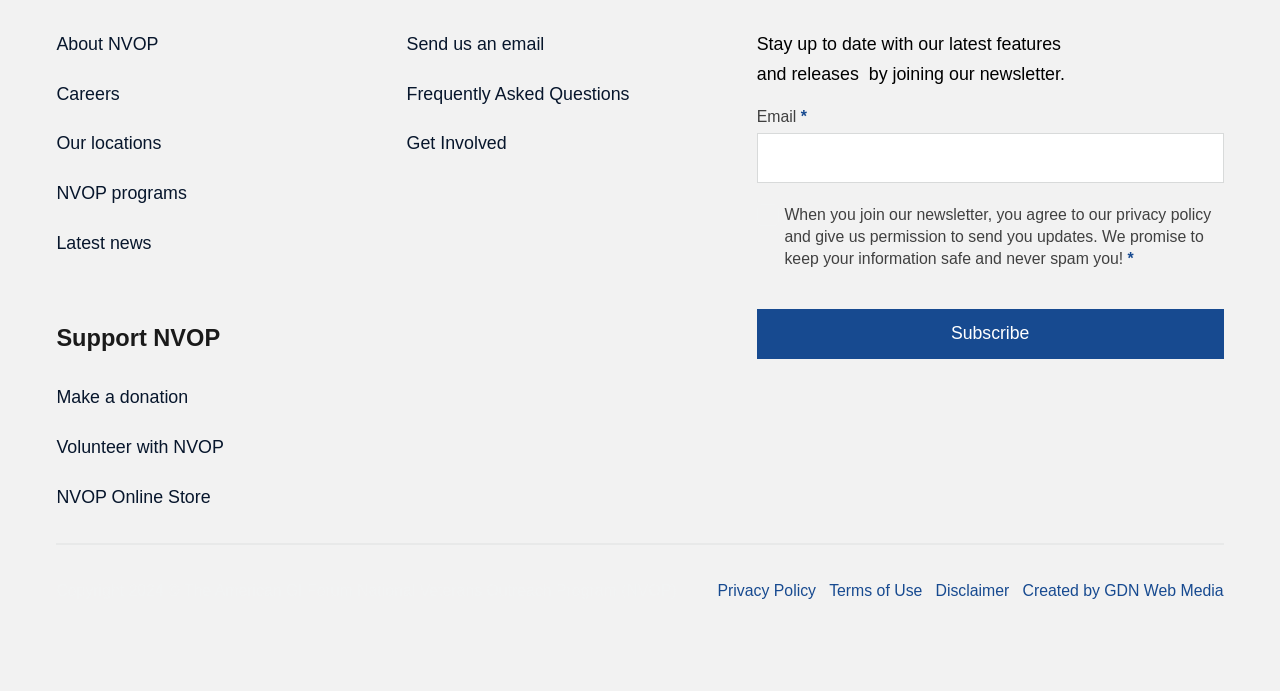Based on the element description: "Make a donation", identify the UI element and provide its bounding box coordinates. Use four float numbers between 0 and 1, [left, top, right, bottom].

[0.044, 0.553, 0.147, 0.597]